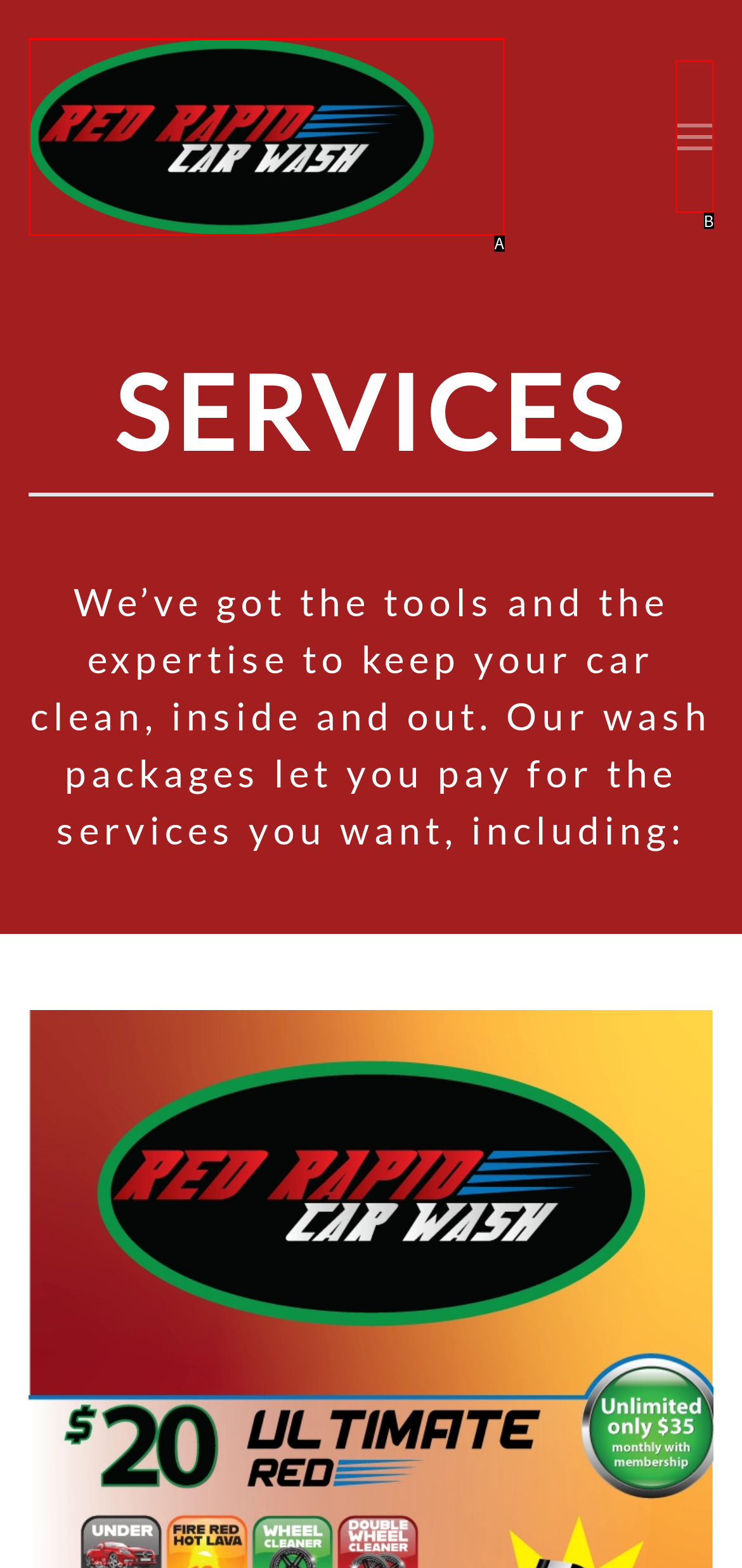Based on the element description: World, choose the best matching option. Provide the letter of the option directly.

None